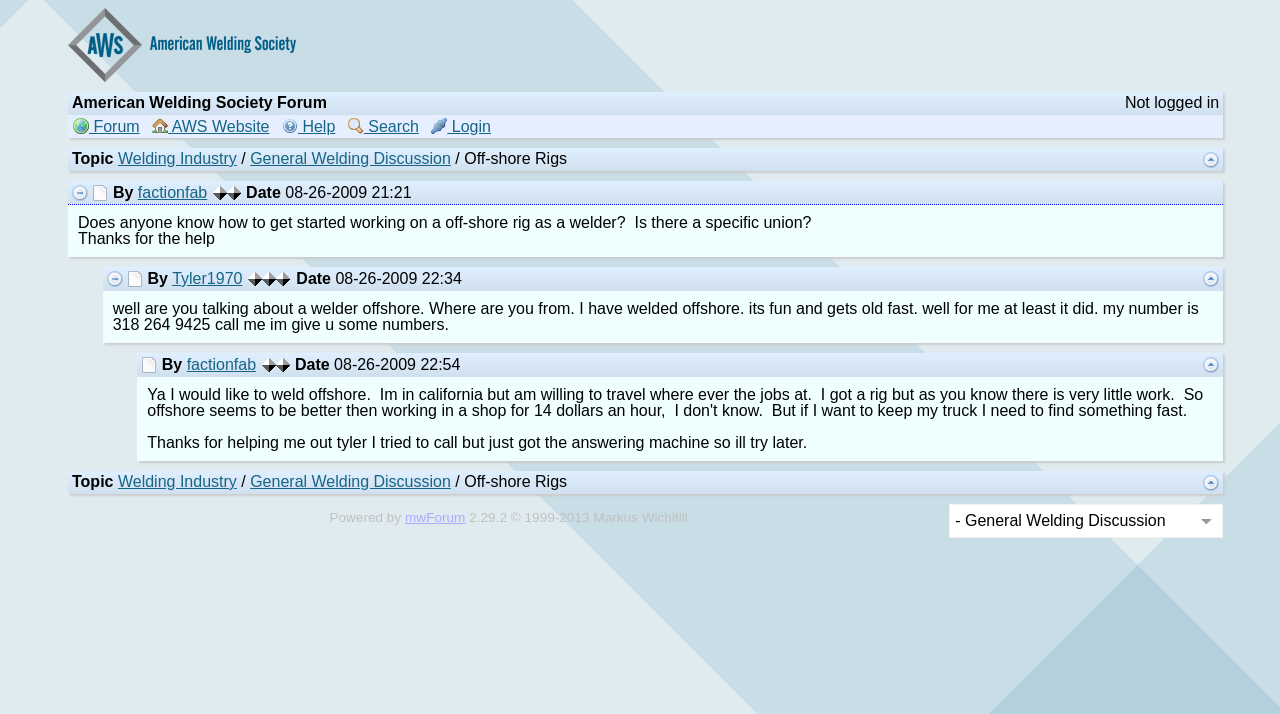What is the name of the forum software used?
Please use the image to deliver a detailed and complete answer.

The name of the forum software used is 'mwForum' which can be found in the static text 'Powered by mwForum' at the bottom of the webpage.